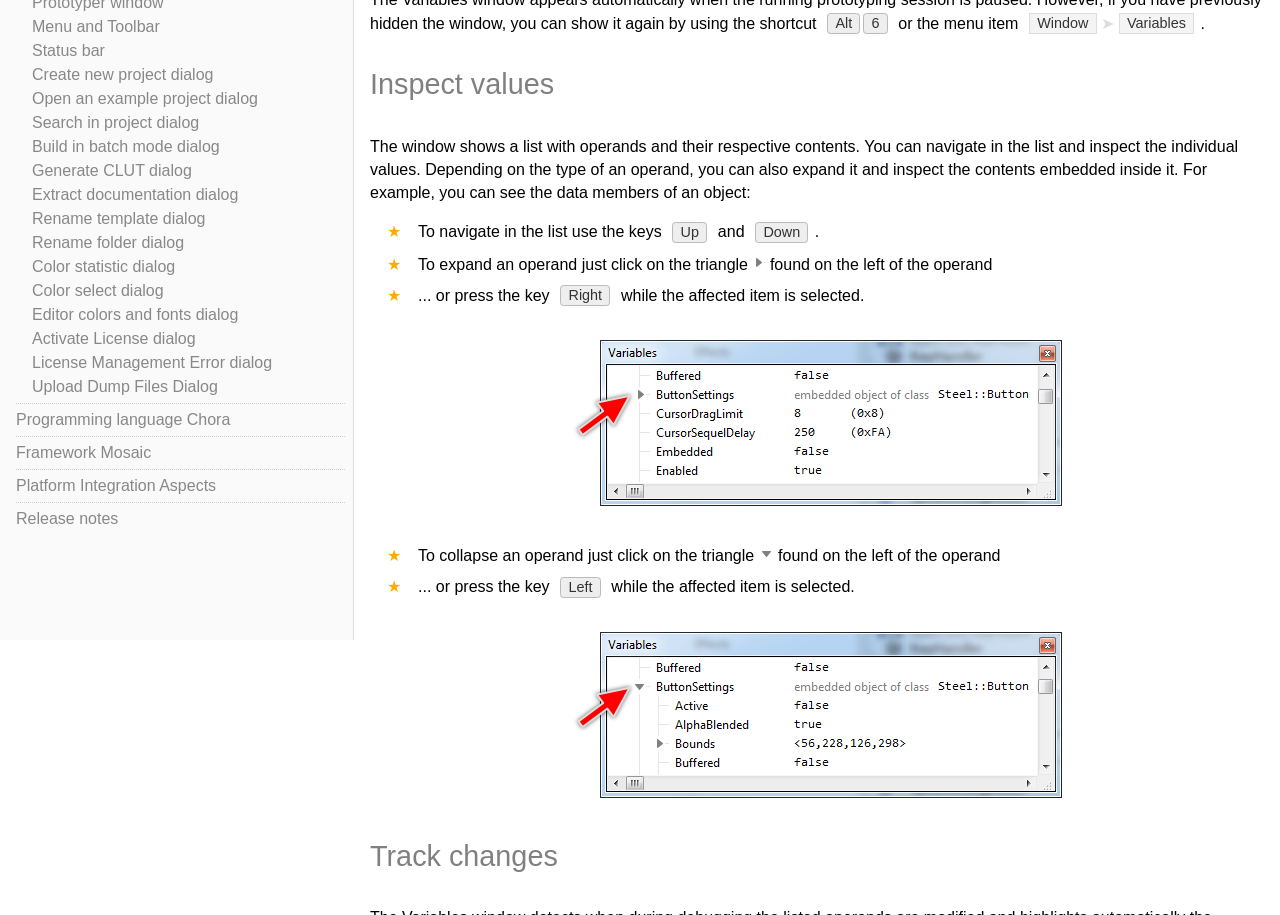Find the bounding box of the web element that fits this description: "Upload Dump Files Dialog".

[0.025, 0.413, 0.17, 0.432]